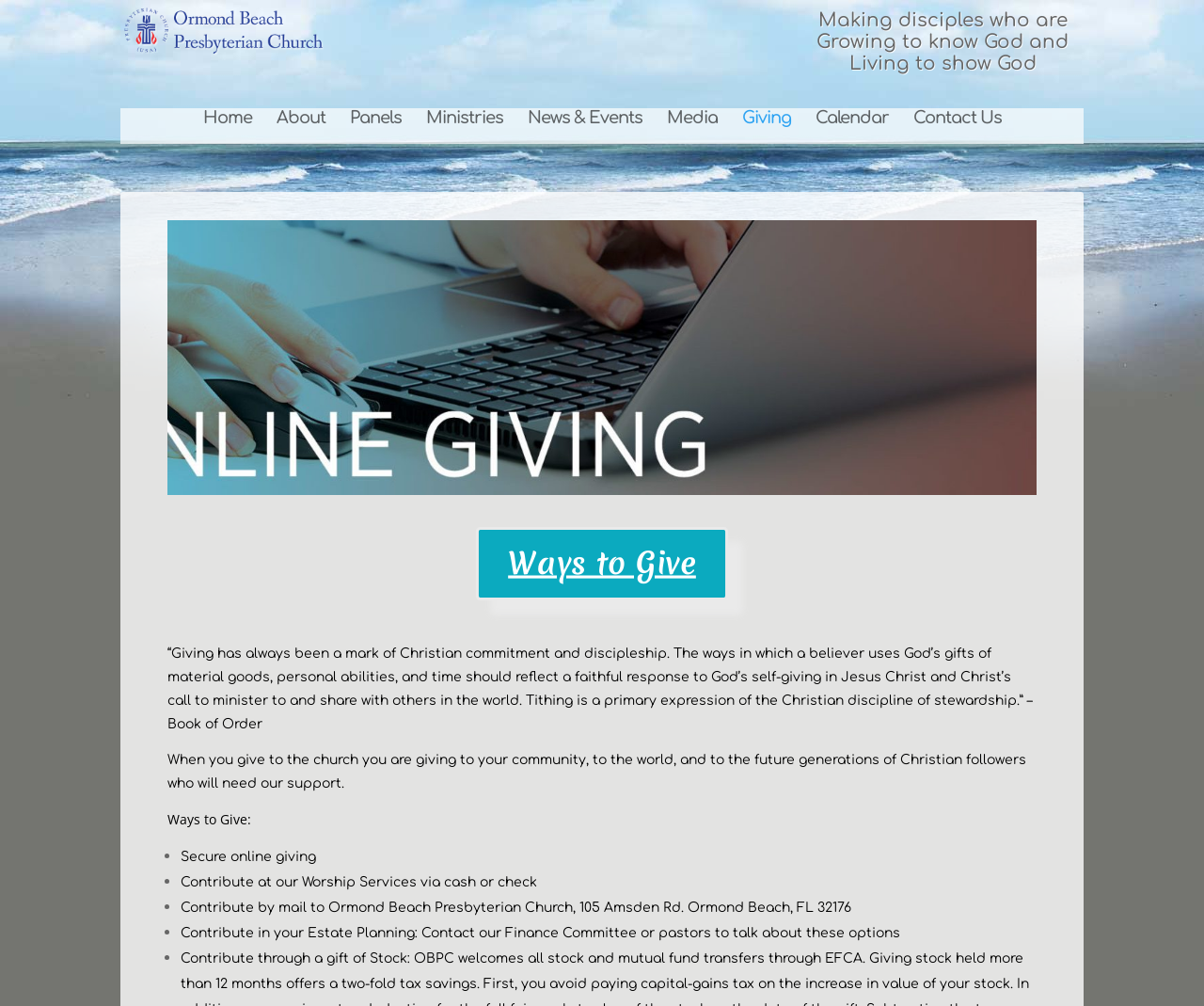Extract the bounding box coordinates of the UI element described by: "Giving". The coordinates should include four float numbers ranging from 0 to 1, e.g., [left, top, right, bottom].

[0.616, 0.11, 0.657, 0.143]